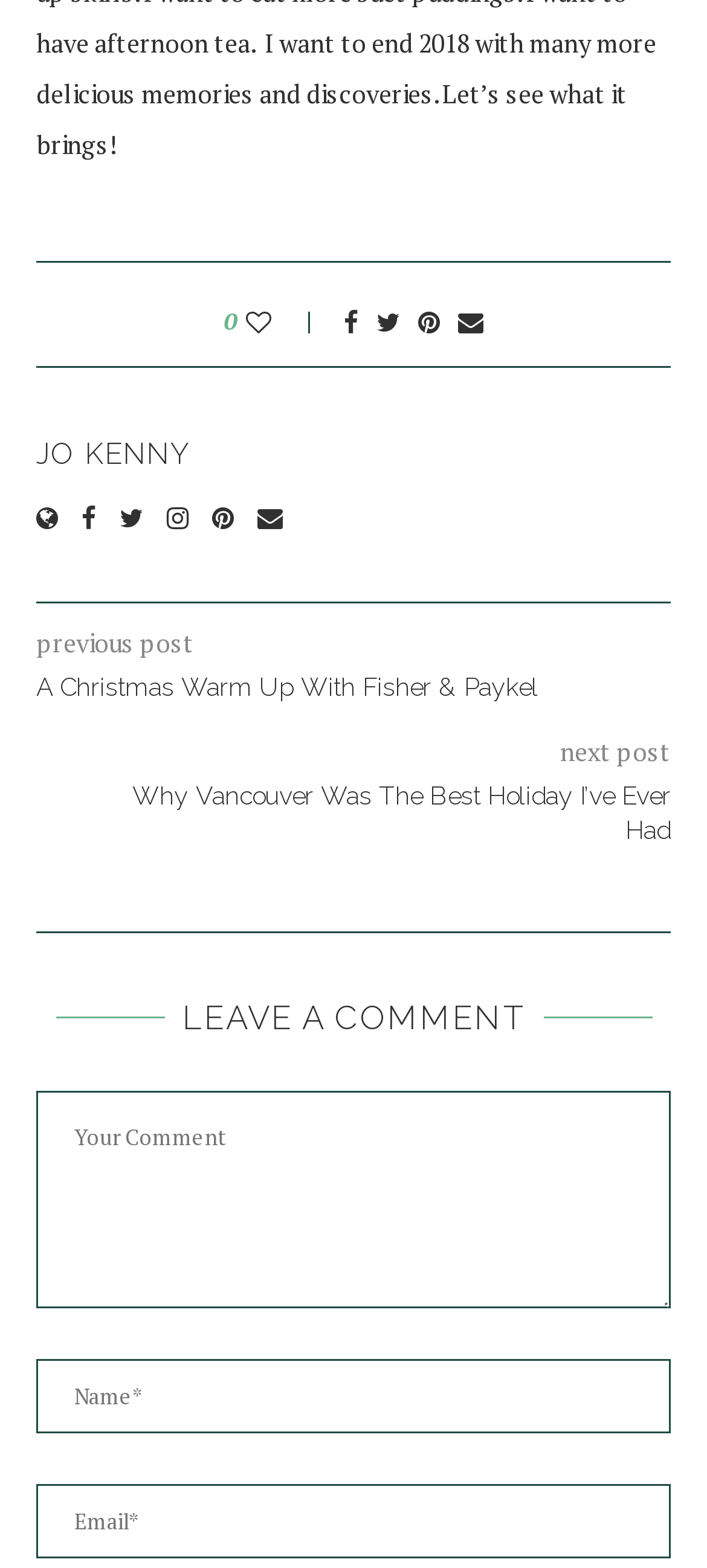Indicate the bounding box coordinates of the element that must be clicked to execute the instruction: "Leave a comment". The coordinates should be given as four float numbers between 0 and 1, i.e., [left, top, right, bottom].

[0.051, 0.696, 0.949, 0.834]